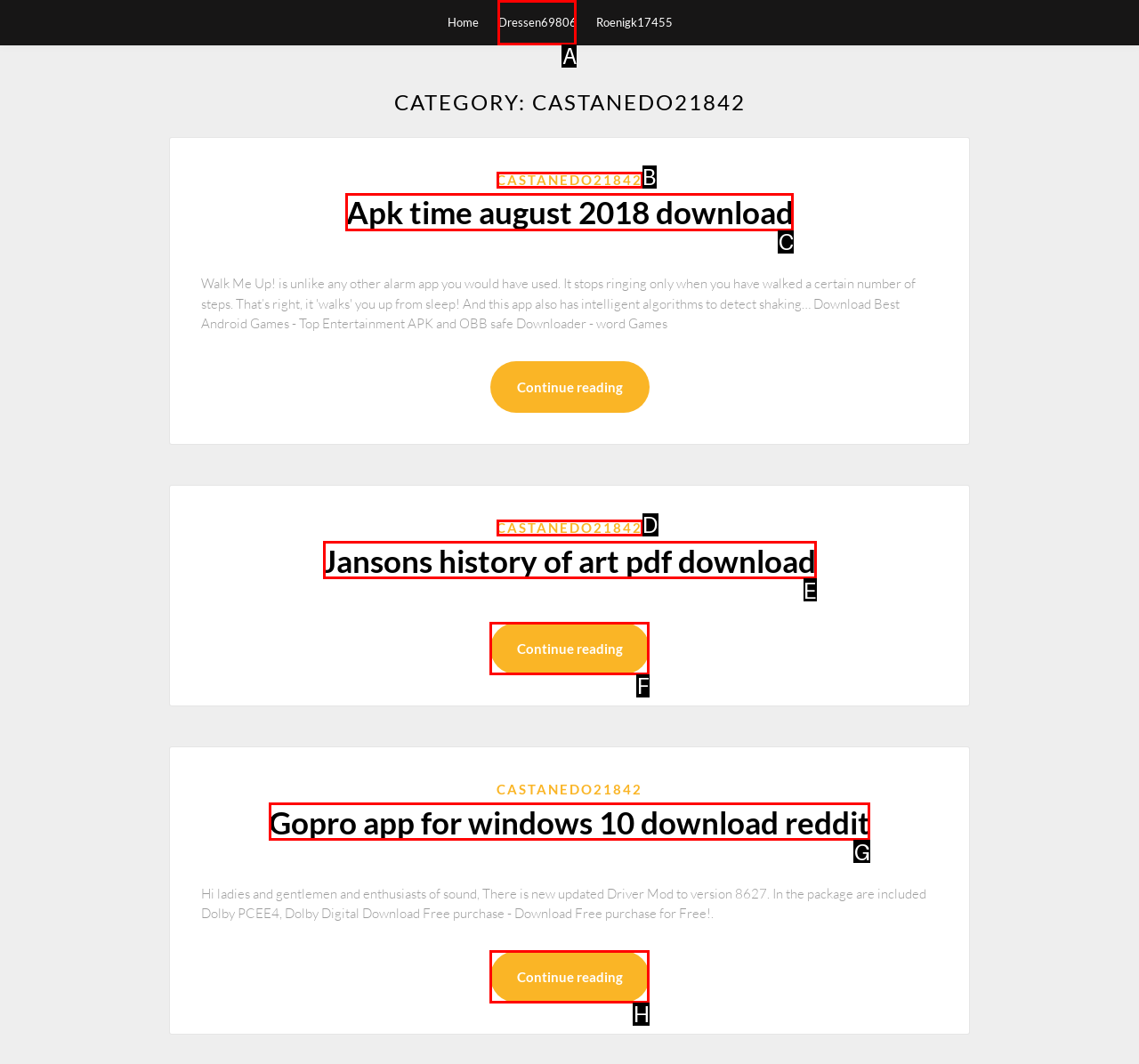Select the letter of the UI element that matches this task: Click on the link to download 'Gopro app for windows 10'
Provide the answer as the letter of the correct choice.

G